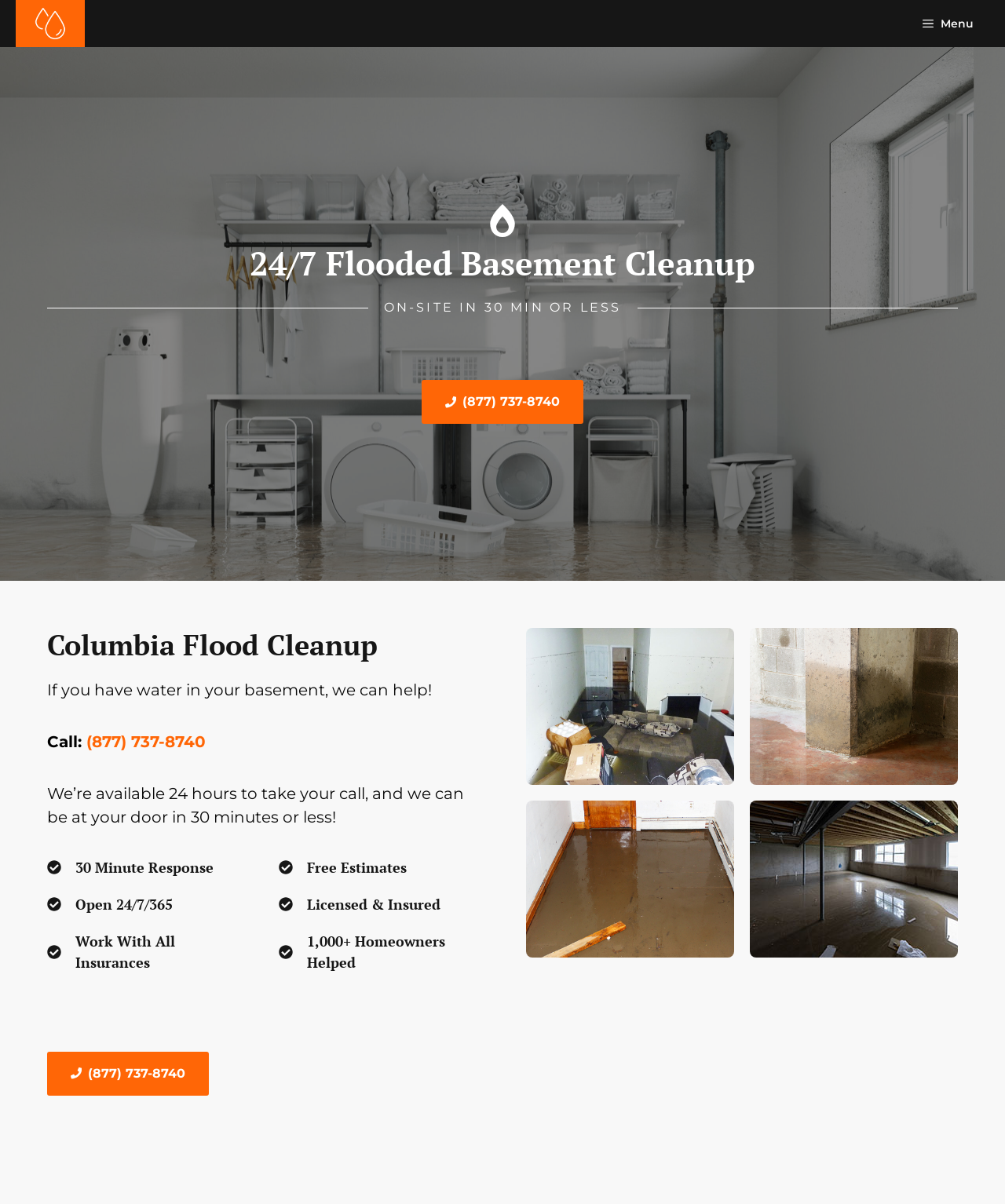Provide a single word or phrase answer to the question: 
How many images are on the webpage?

6